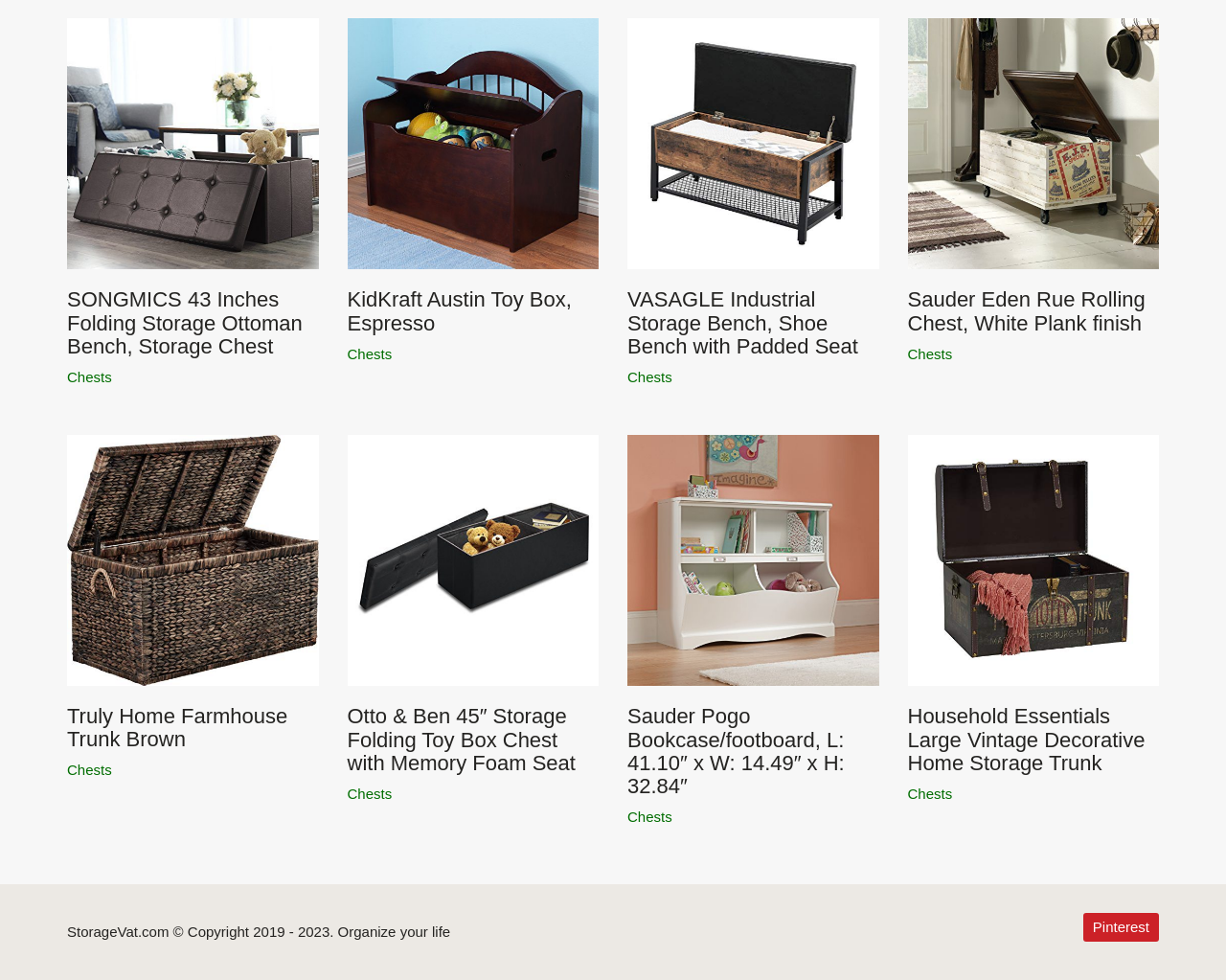What is the color of the fifth product?
Based on the image, answer the question in a detailed manner.

The fifth product on the webpage is 'Sauder Eden Rue Rolling Chest, White Plank finish'. Therefore, the color of the fifth product is White Plank finish.